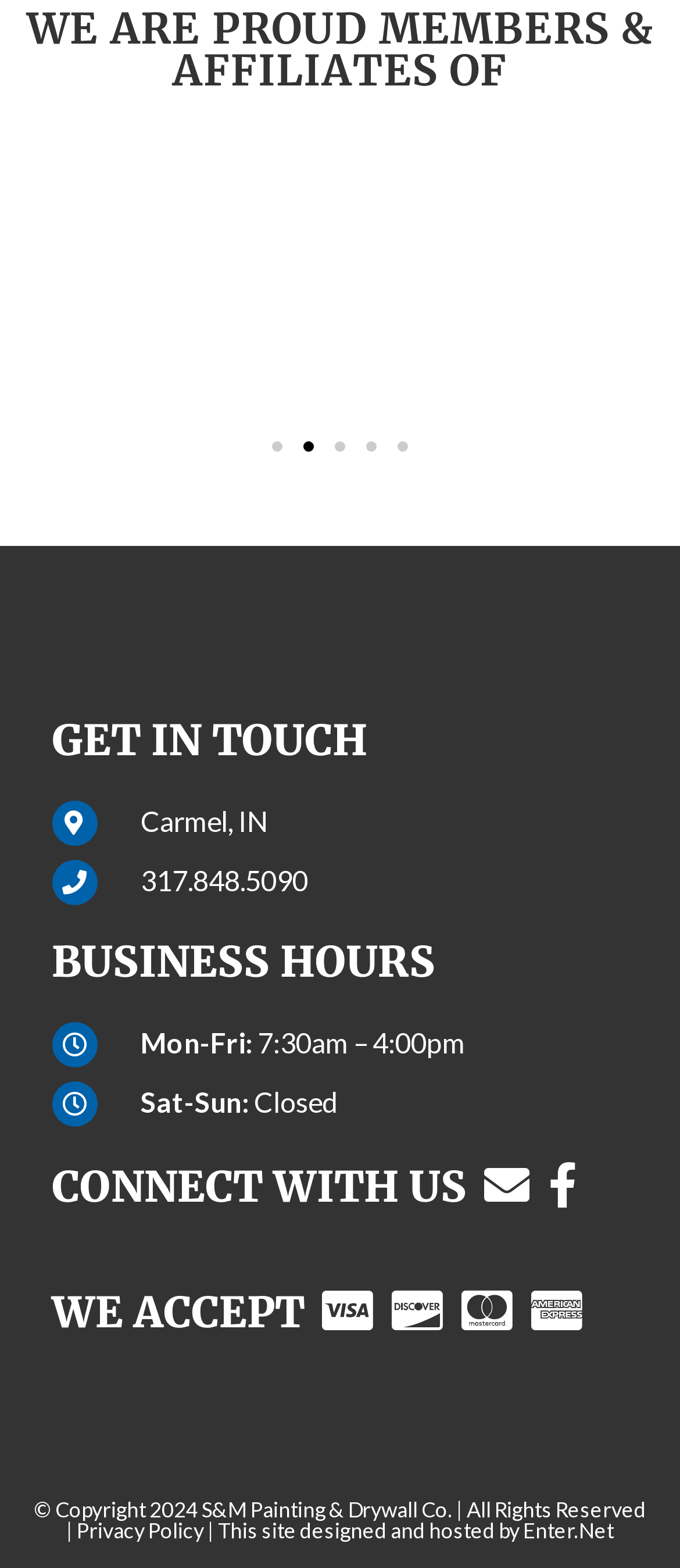What social media platforms can you connect with the company on?
Please respond to the question with a detailed and informative answer.

I found two social media links in the 'CONNECT WITH US' section, which are represented by the icons '' and '', indicating that the company can be connected with on two social media platforms.